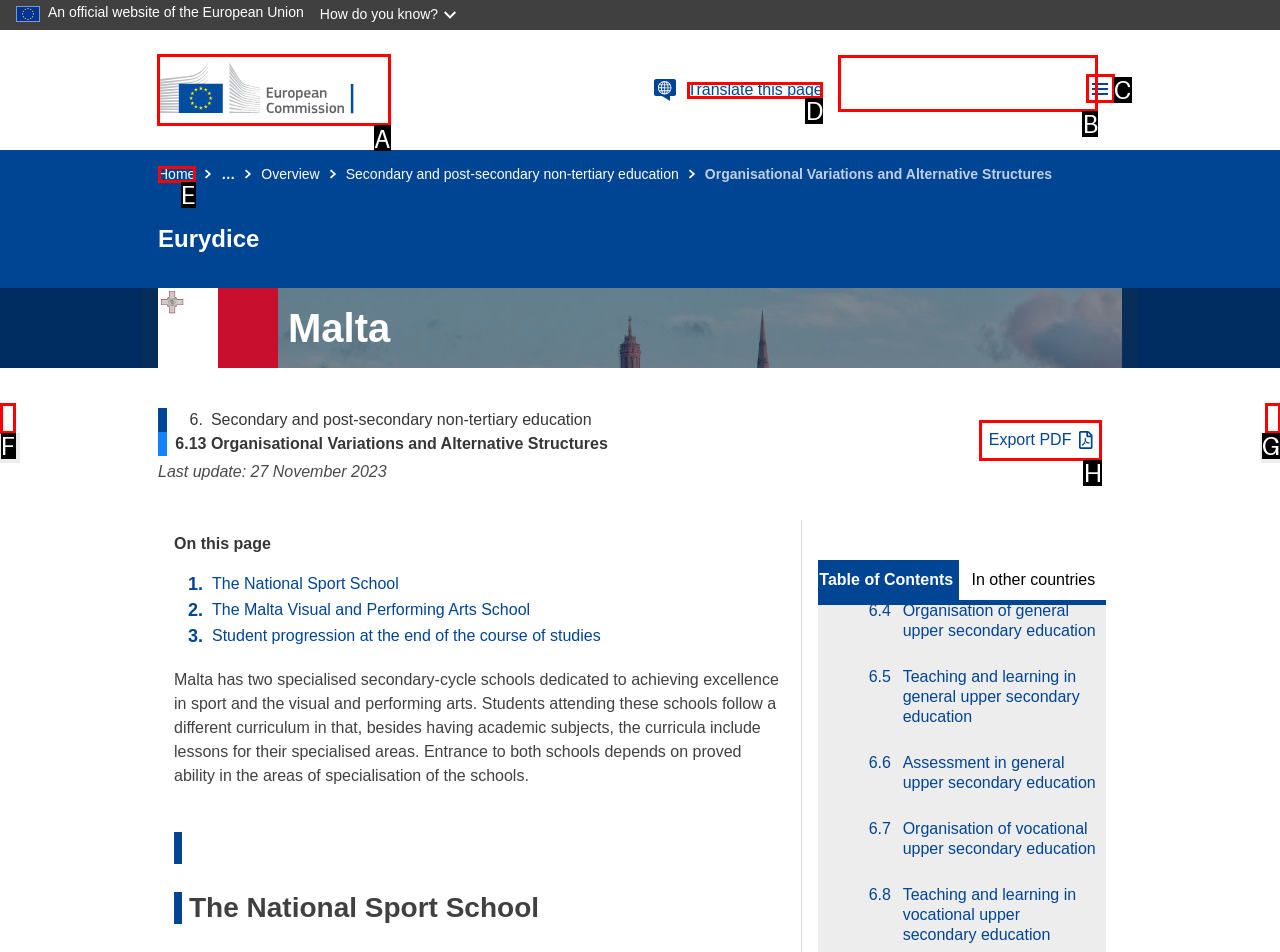Identify the appropriate lettered option to execute the following task: Click the 'Home - European Commission' link
Respond with the letter of the selected choice.

A